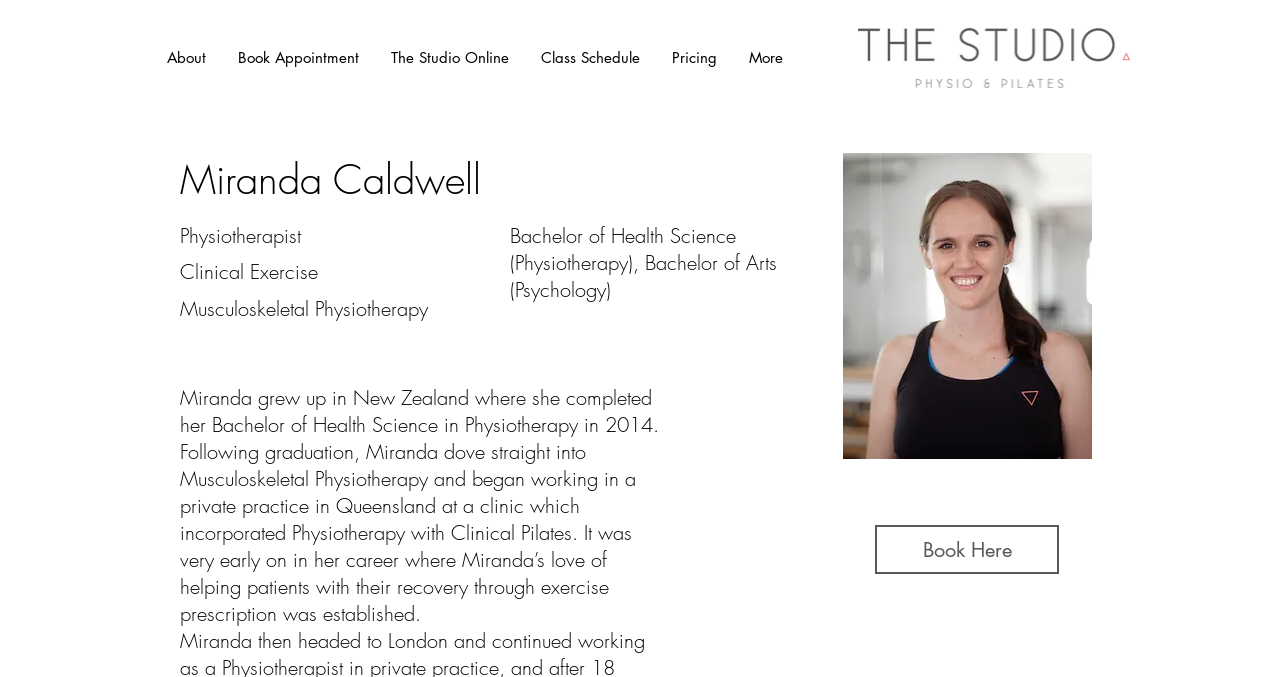Given the description "Class Schedule", provide the bounding box coordinates of the corresponding UI element.

[0.41, 0.041, 0.512, 0.13]